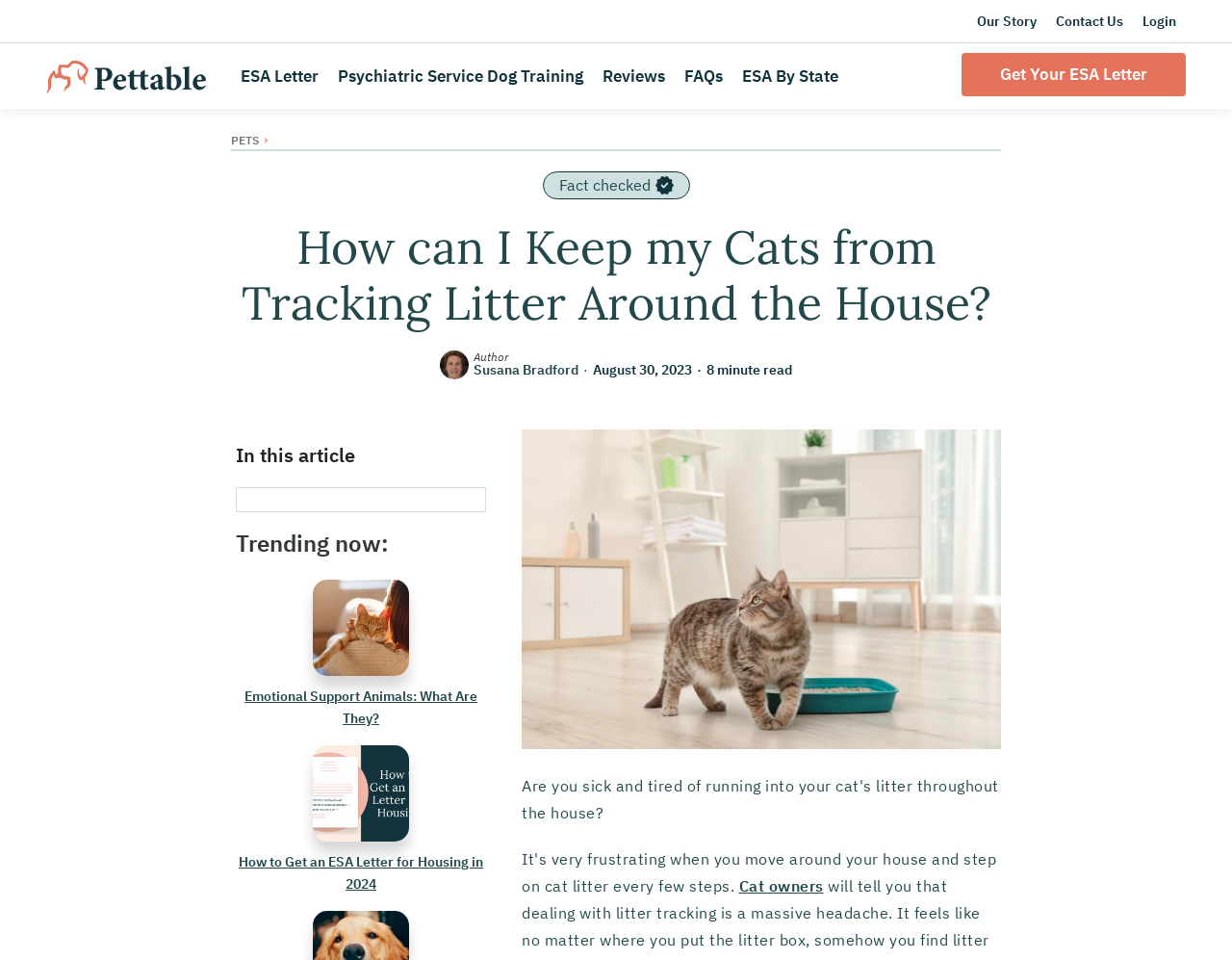Locate the bounding box of the UI element defined by this description: "Psychiatric Service Dog Training". The coordinates should be given as four float numbers between 0 and 1, formatted as [left, top, right, bottom].

[0.266, 0.047, 0.481, 0.111]